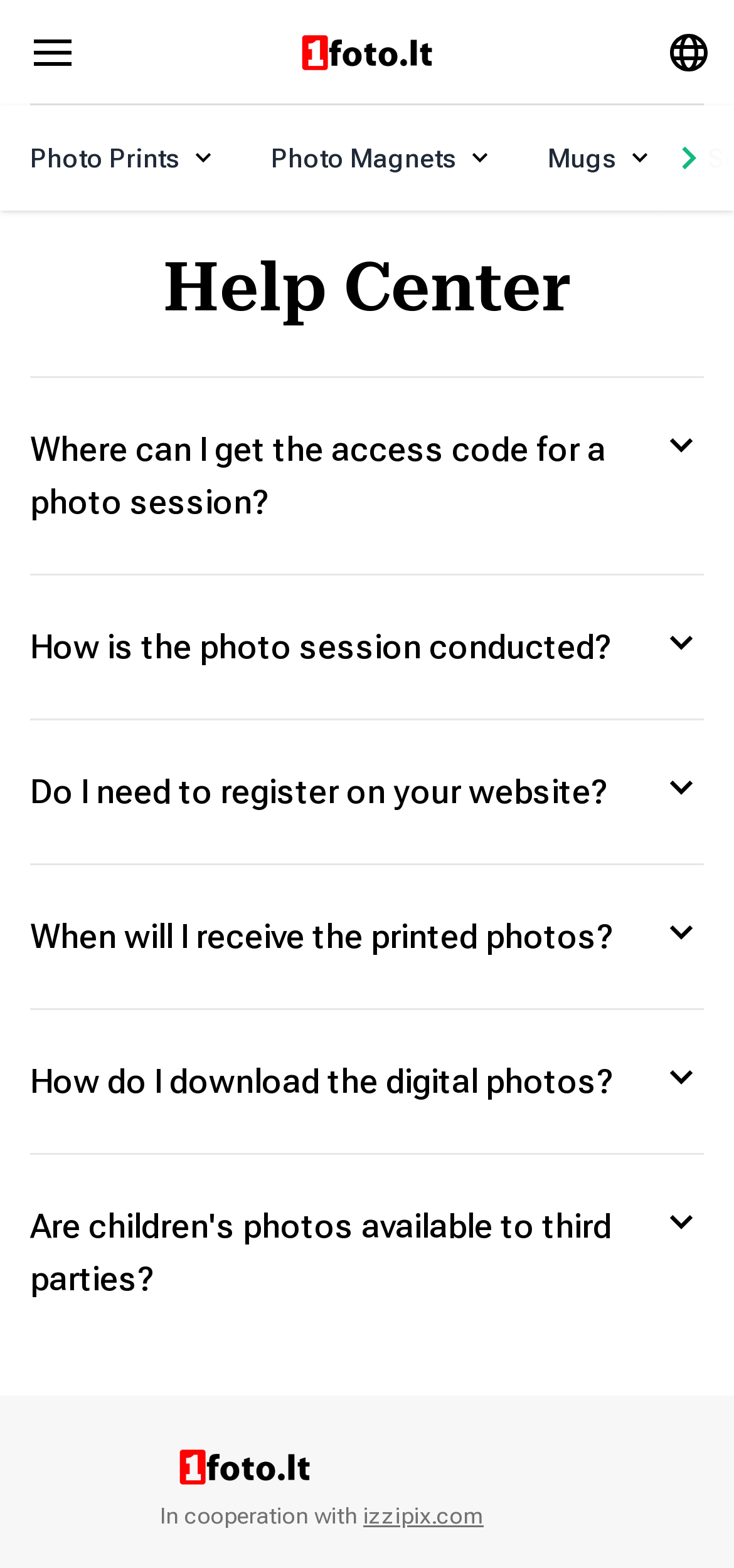Using the webpage screenshot, find the UI element described by parent_node: Photo Prints. Provide the bounding box coordinates in the format (top-left x, top-left y, bottom-right x, bottom-right y), ensuring all values are floating point numbers between 0 and 1.

[0.0, 0.067, 0.123, 0.134]